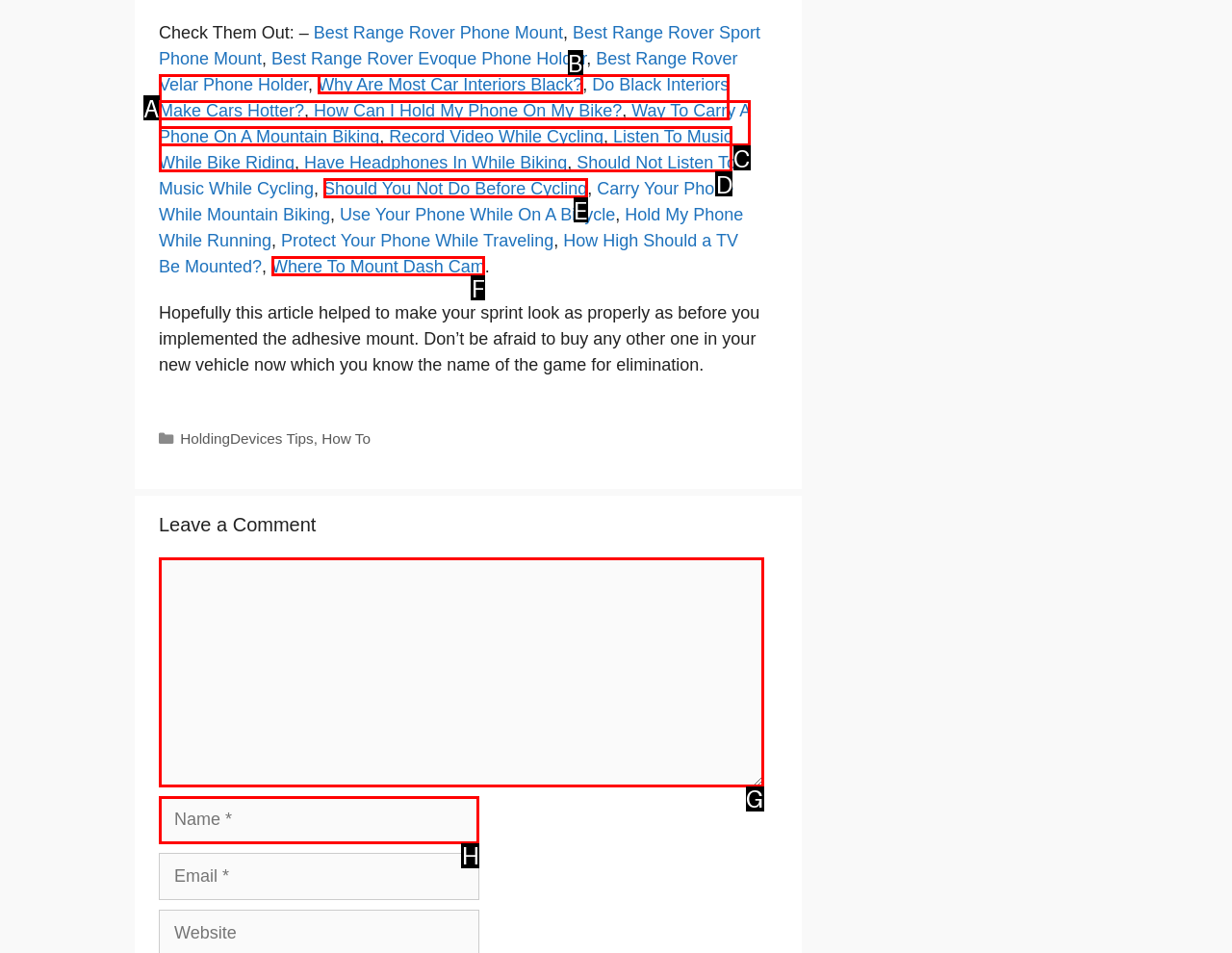Identify the HTML element that should be clicked to accomplish the task: Enter your name in the text box
Provide the option's letter from the given choices.

H